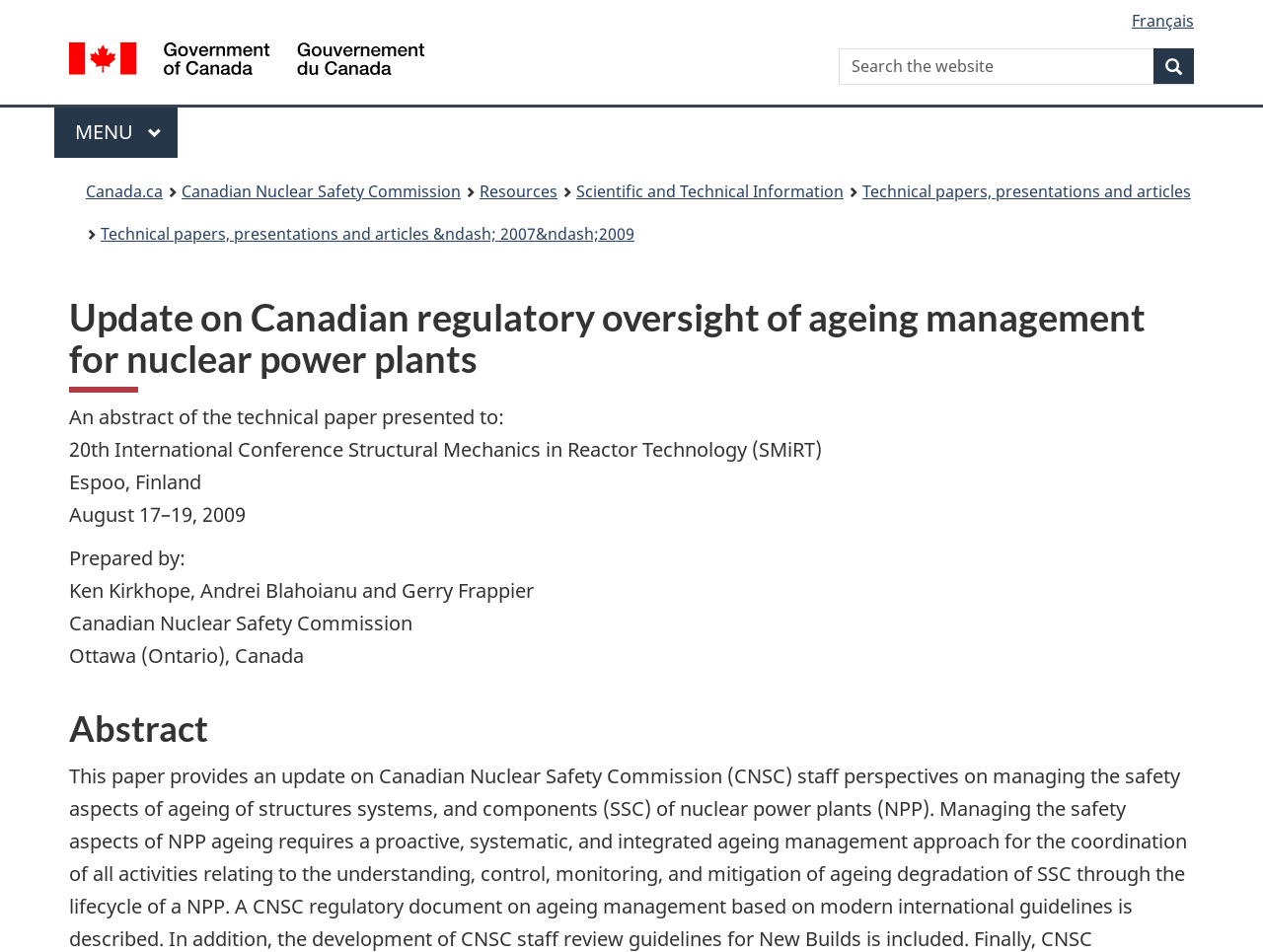Give a short answer using one word or phrase for the question:
Where was the 20th International Conference Structural Mechanics in Reactor Technology (SMiRT) held?

Espoo, Finland